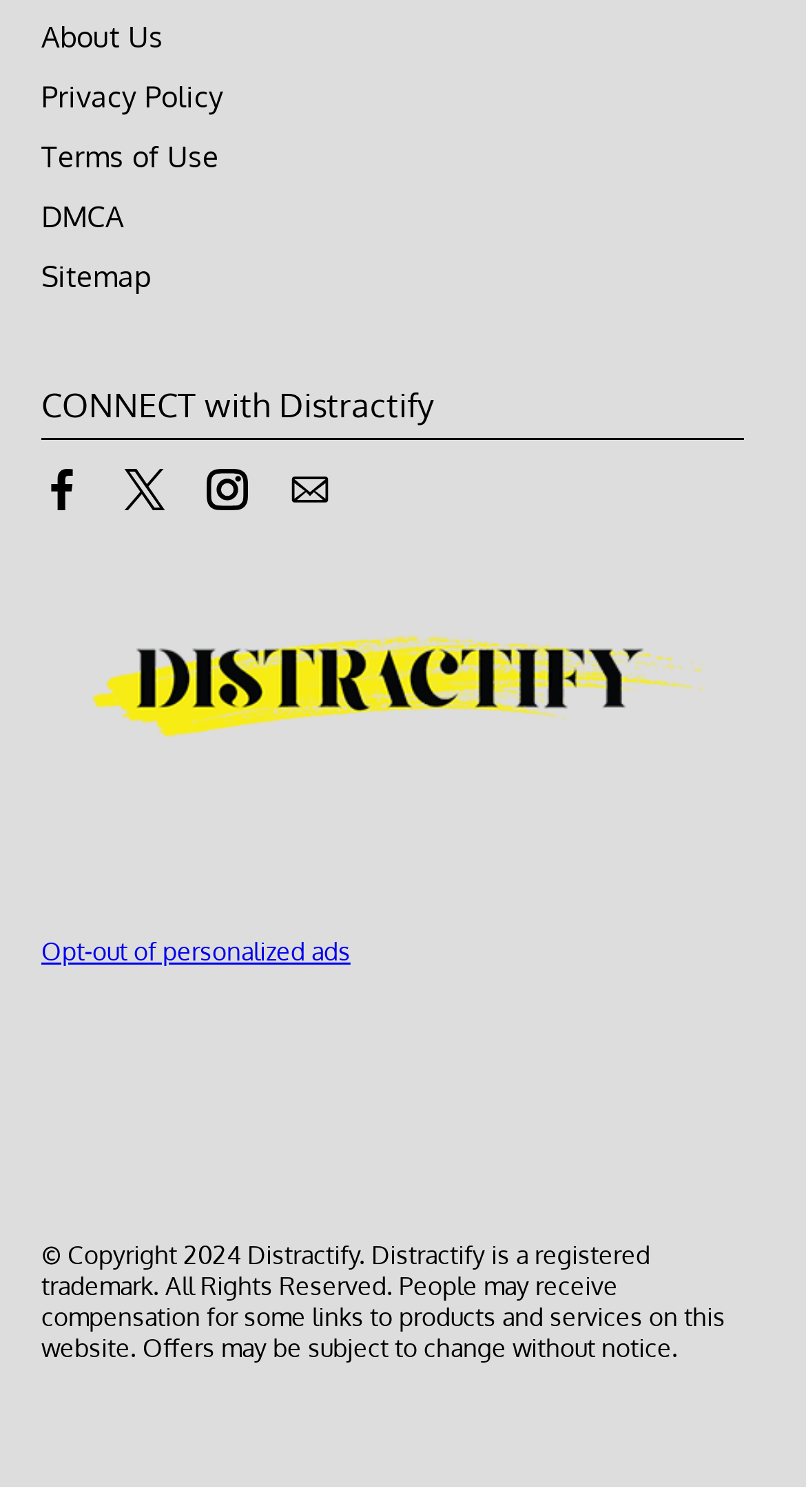What is the name of the website?
Provide a one-word or short-phrase answer based on the image.

Distractify